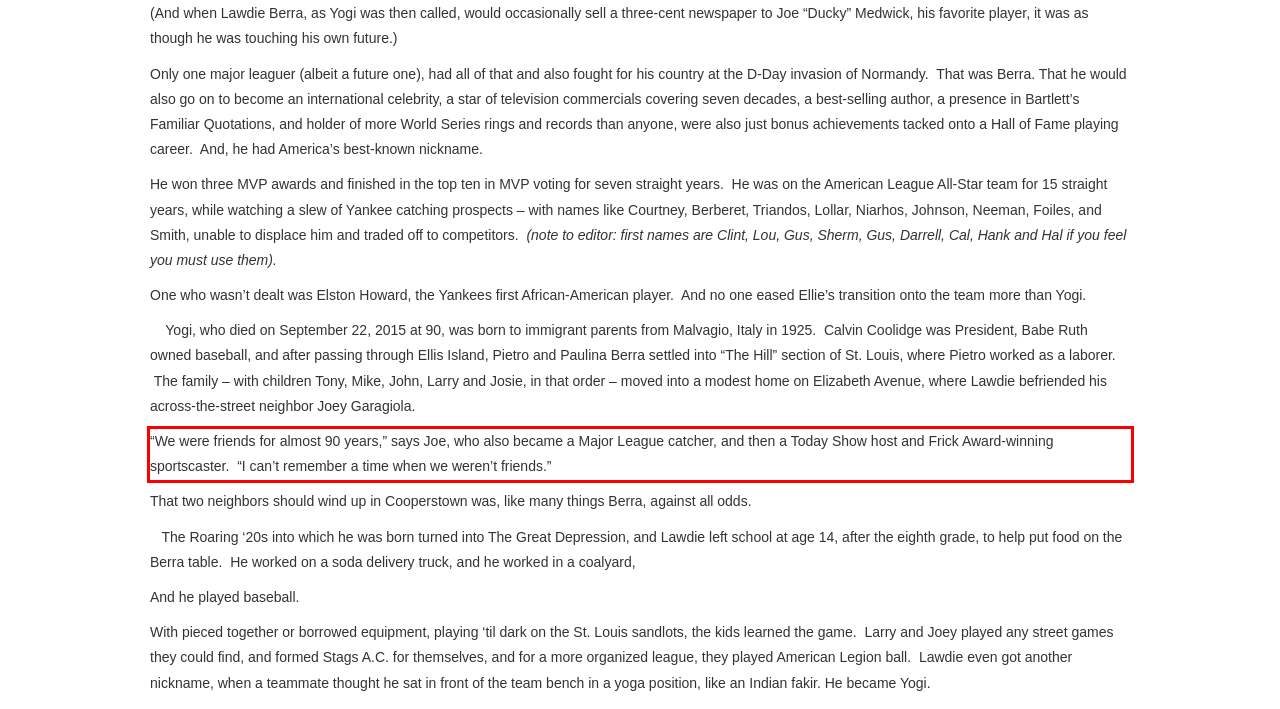Identify the text inside the red bounding box on the provided webpage screenshot by performing OCR.

“We were friends for almost 90 years,” says Joe, who also became a Major League catcher, and then a Today Show host and Frick Award-winning sportscaster. “I can’t remember a time when we weren’t friends.”